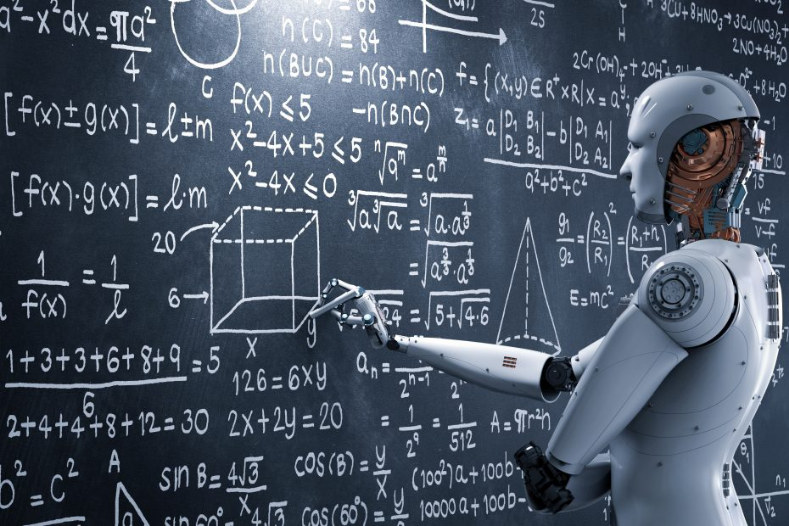Answer the question in one word or a short phrase:
What is the robot's design inspired by?

Human appearance